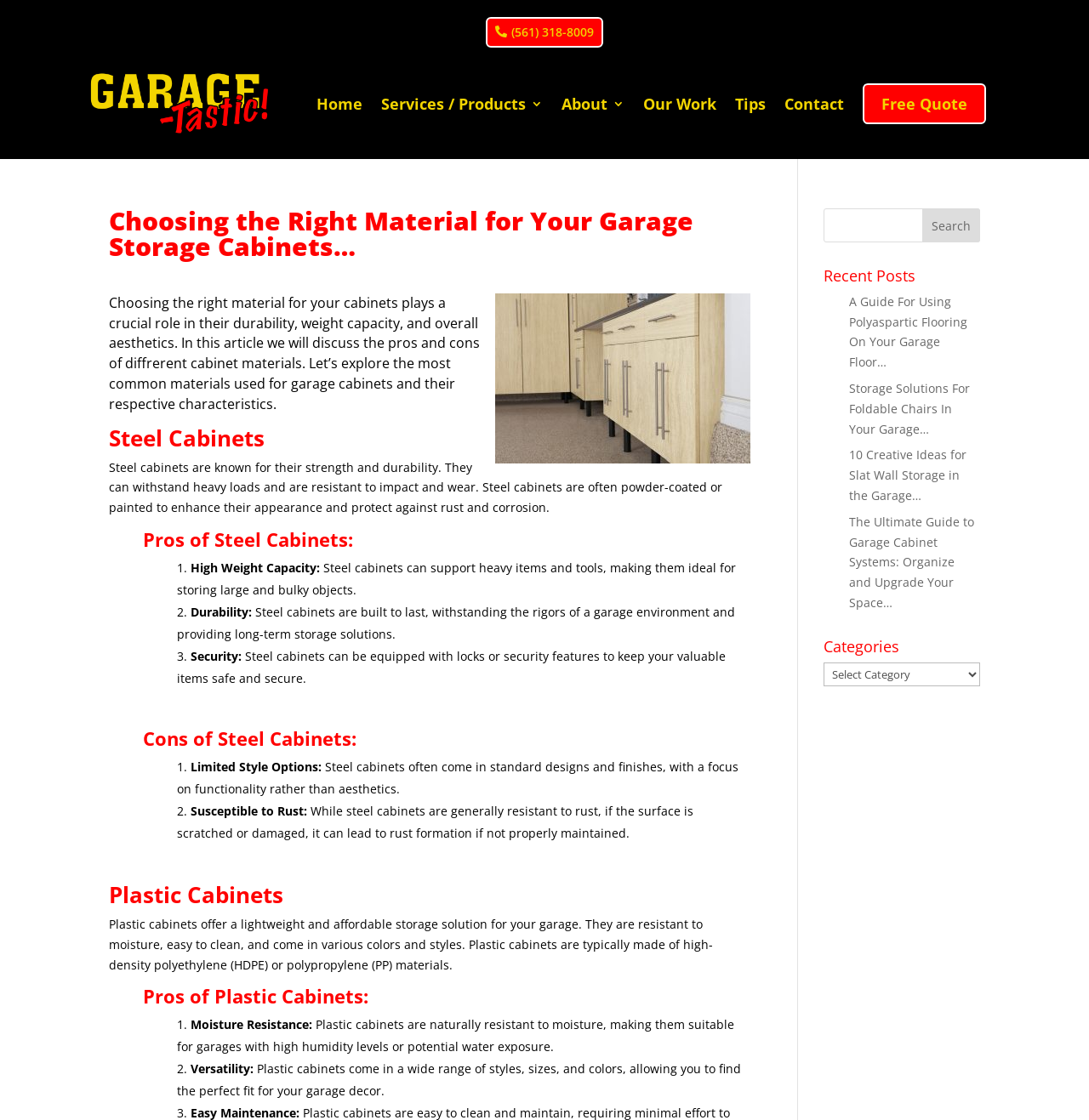Answer the question below using just one word or a short phrase: 
What is a drawback of plastic cabinets?

None mentioned